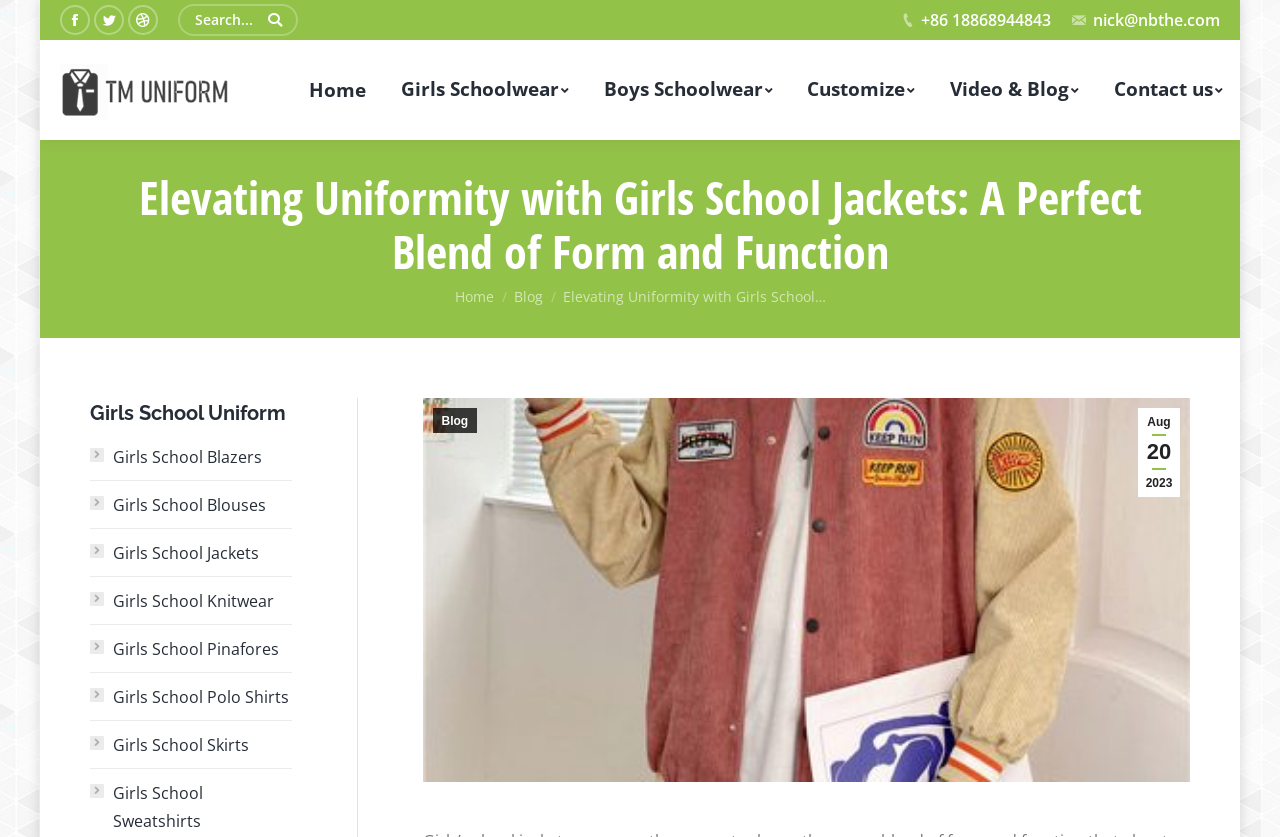Identify the bounding box coordinates of the region that should be clicked to execute the following instruction: "Visit Facebook page".

[0.047, 0.006, 0.07, 0.042]